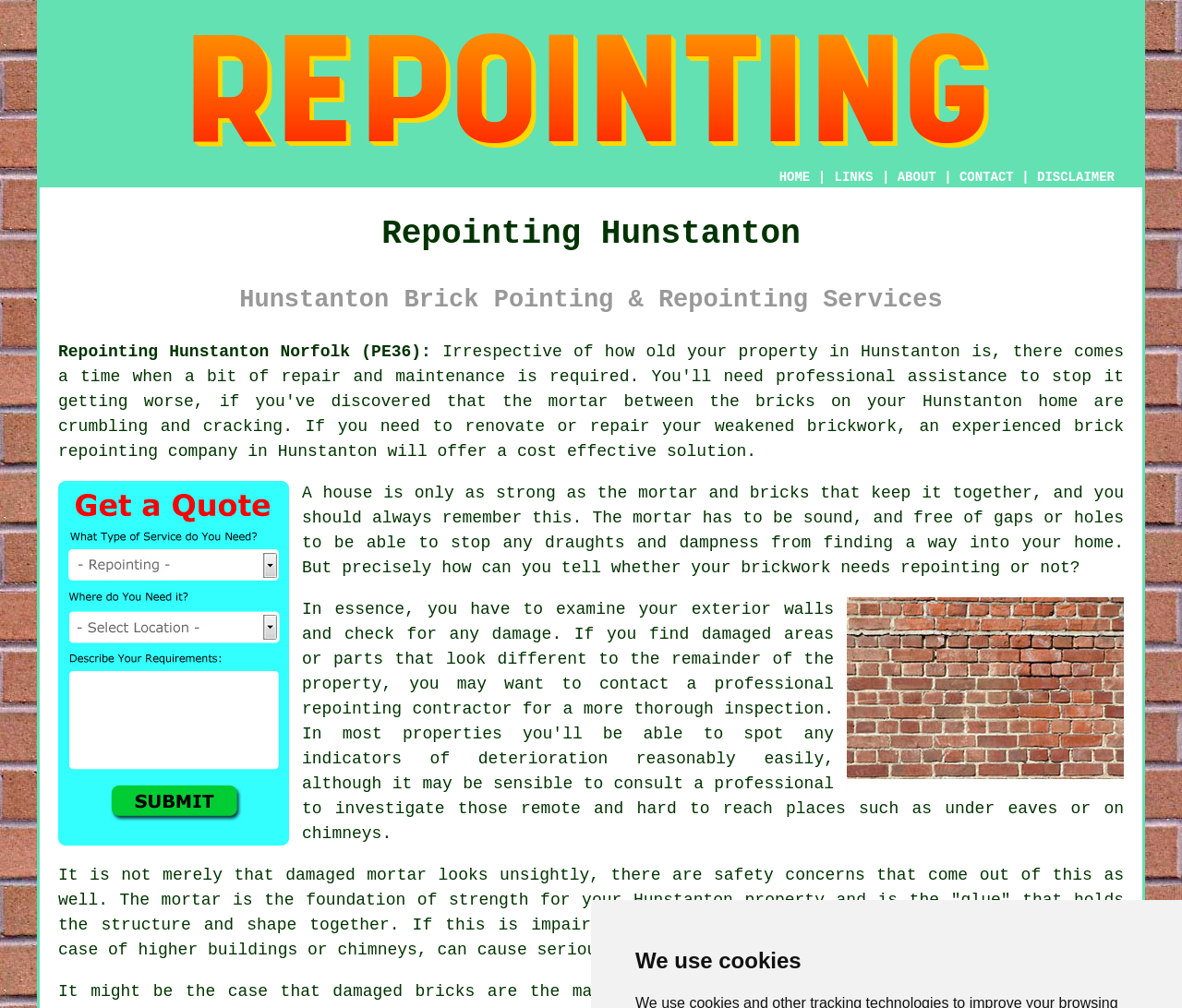Pinpoint the bounding box coordinates of the clickable area needed to execute the instruction: "Click ABOUT". The coordinates should be specified as four float numbers between 0 and 1, i.e., [left, top, right, bottom].

[0.759, 0.168, 0.792, 0.183]